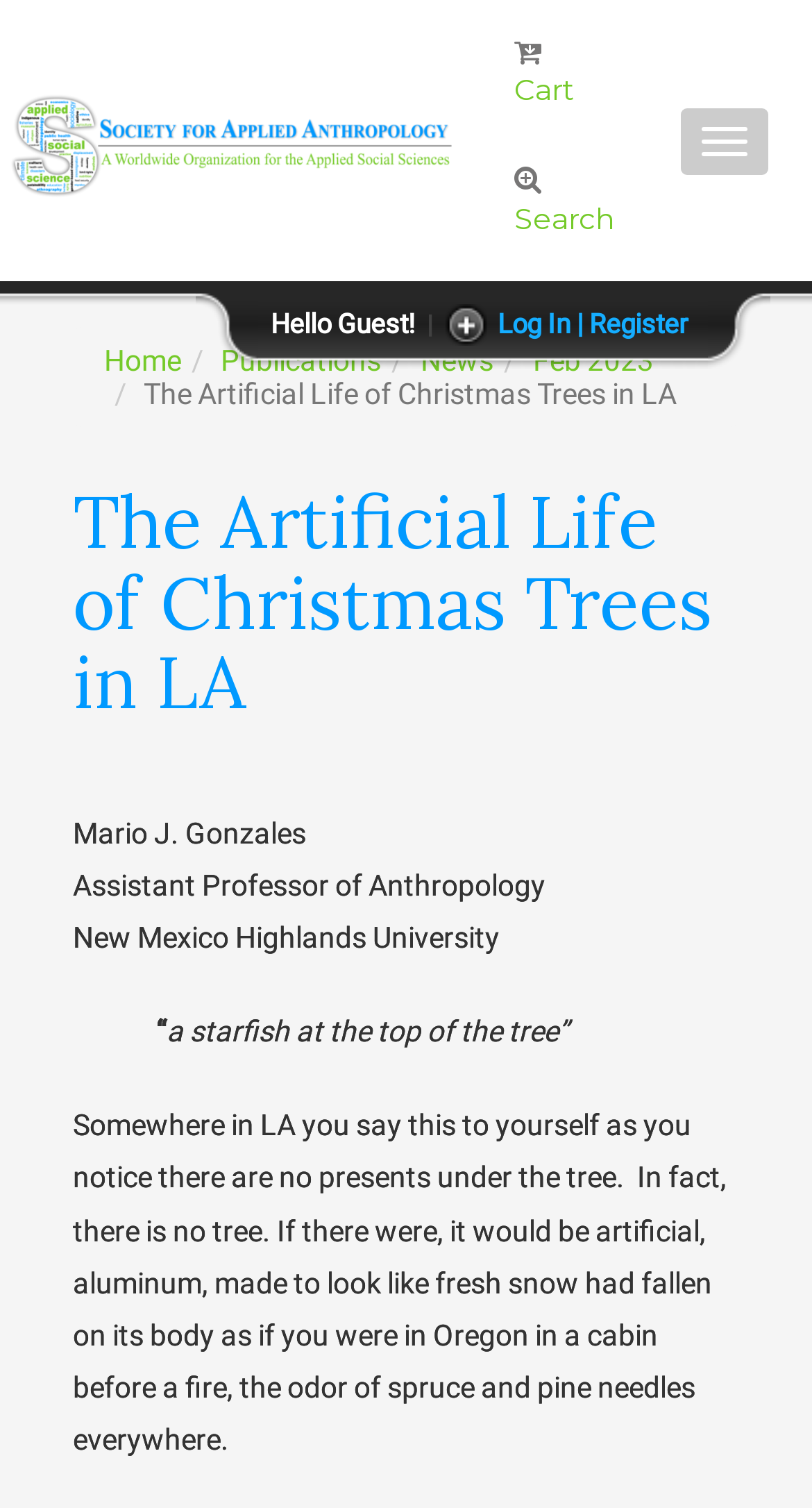Answer the following query concisely with a single word or phrase:
What is the link next to 'Cart'?

Cart